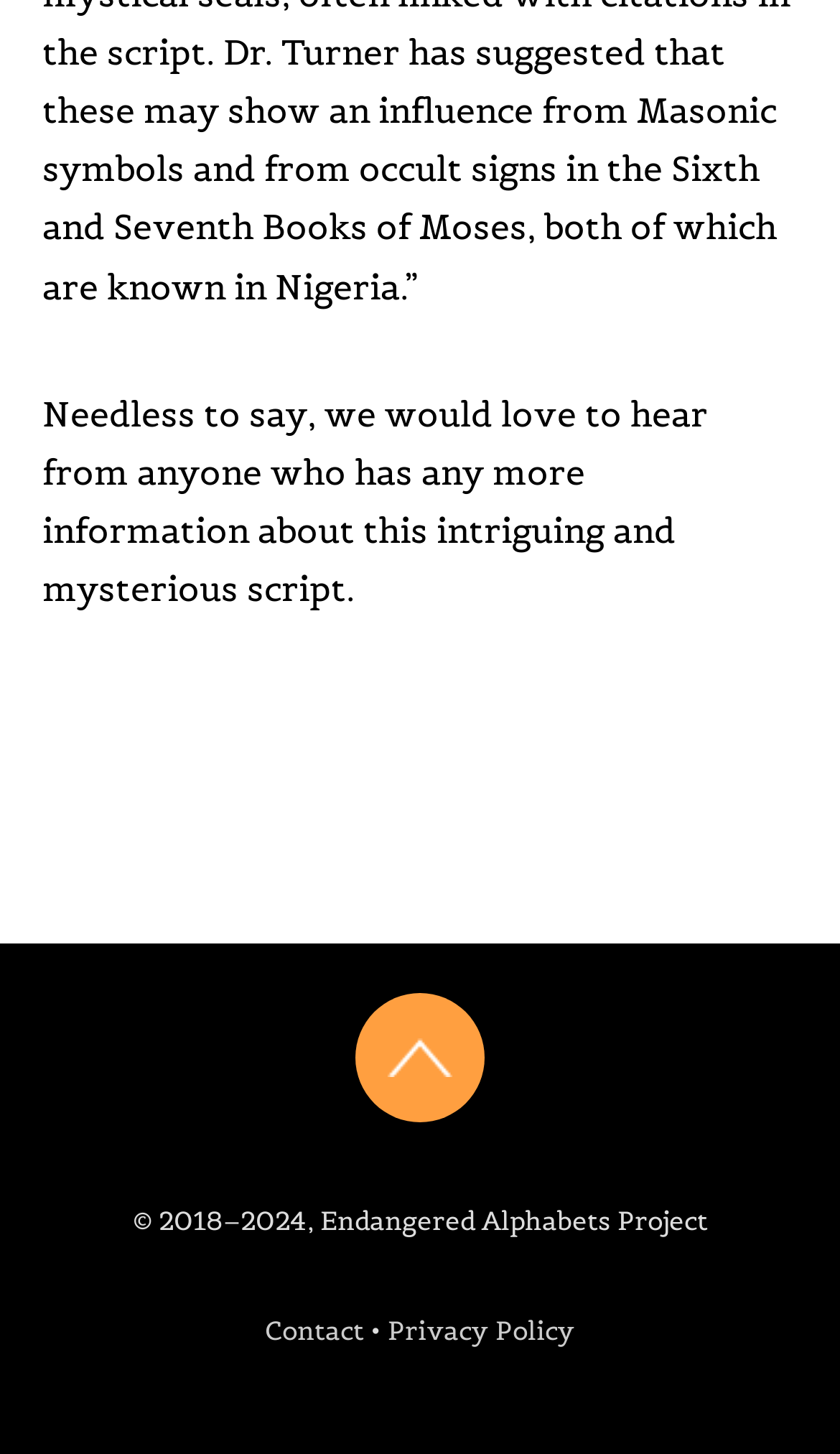Based on the image, please elaborate on the answer to the following question:
How many links are there in the footer?

The footer section of the webpage contains three links: 'Back to Top', 'Contact', and 'Privacy Policy'. These links are positioned at the bottom of the page, and their bounding box coordinates indicate that they are vertically aligned.